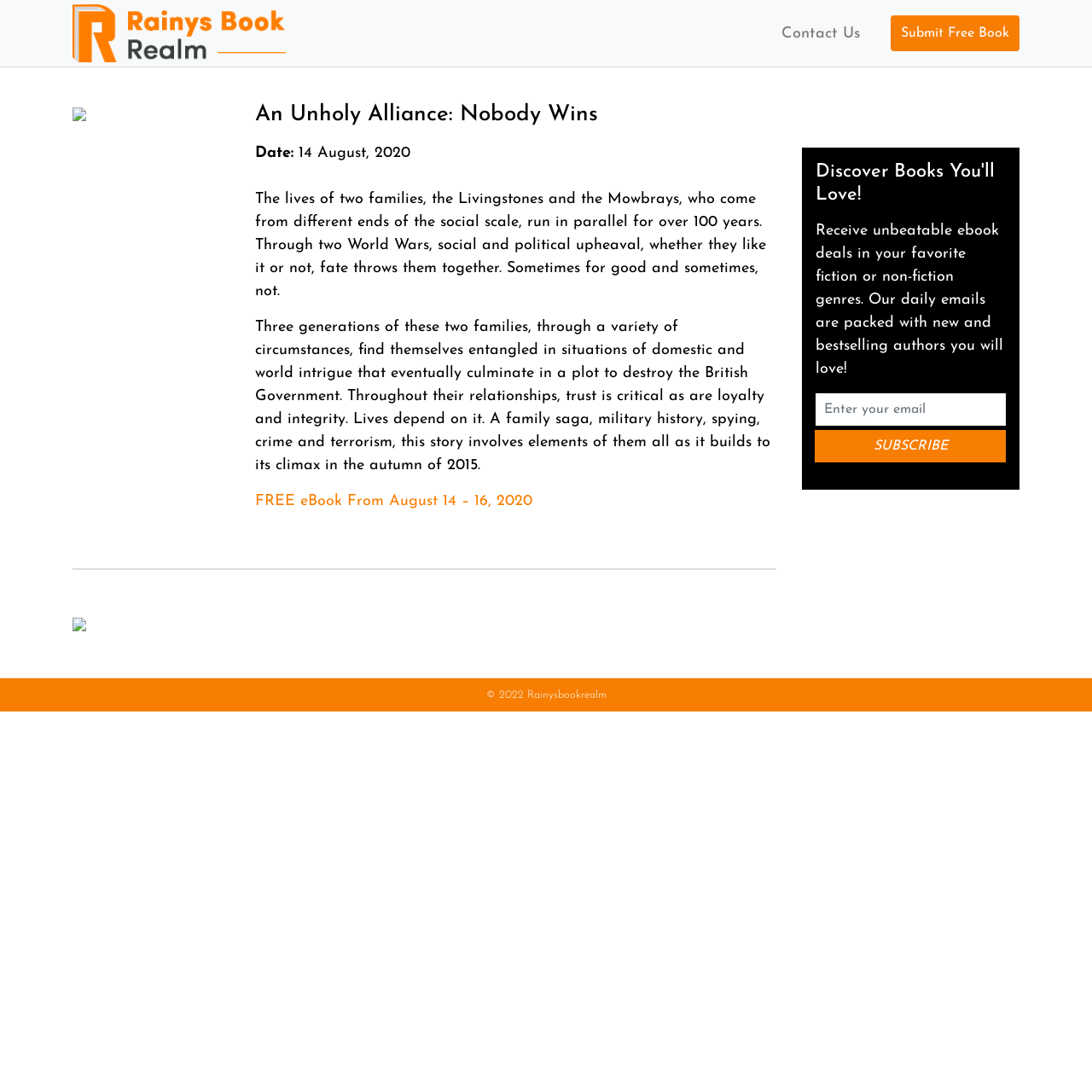Give a concise answer using one word or a phrase to the following question:
What is the date of the book review?

14 August, 2020